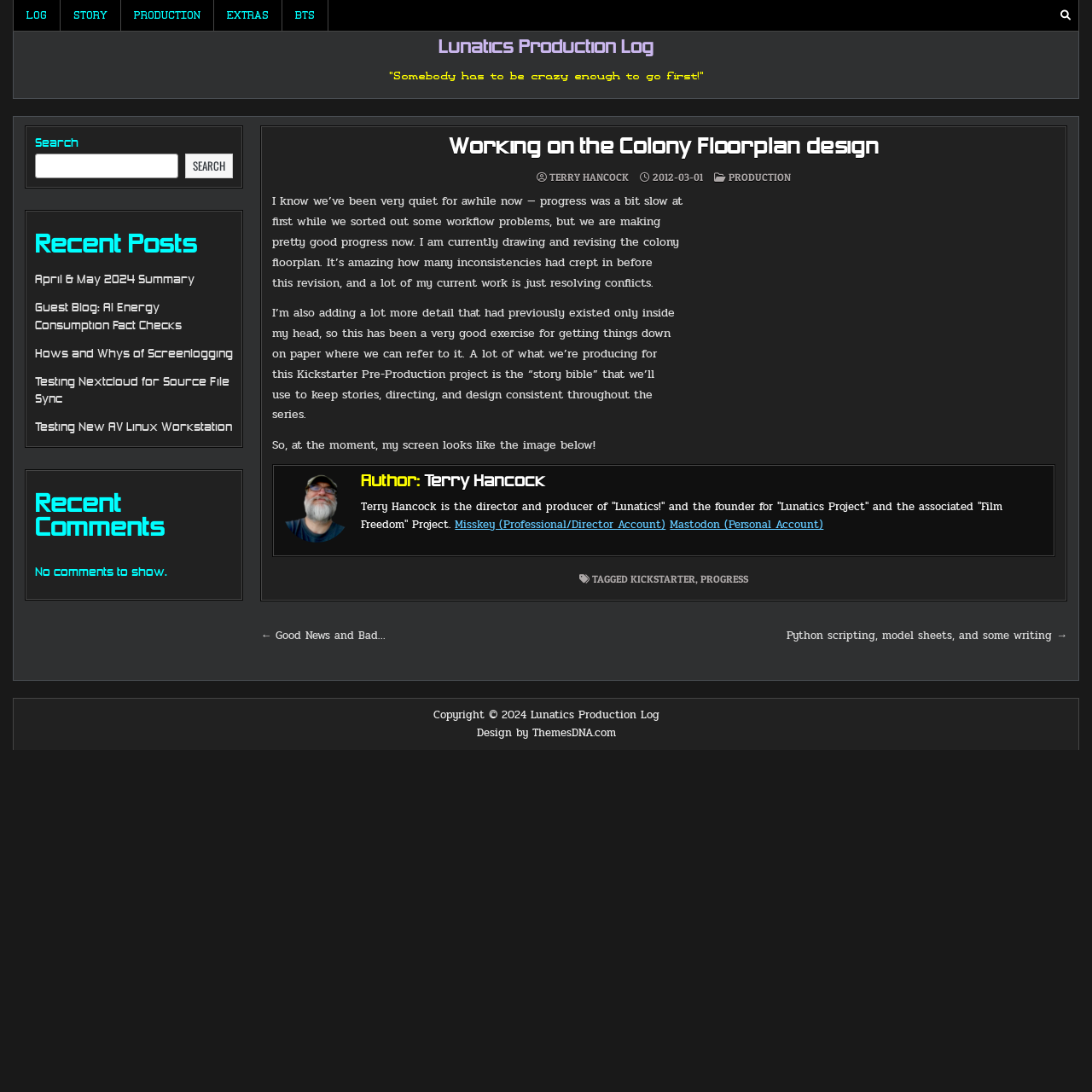What is the current task of the author?
Based on the image, give a one-word or short phrase answer.

Drawing and revising the colony floorplan